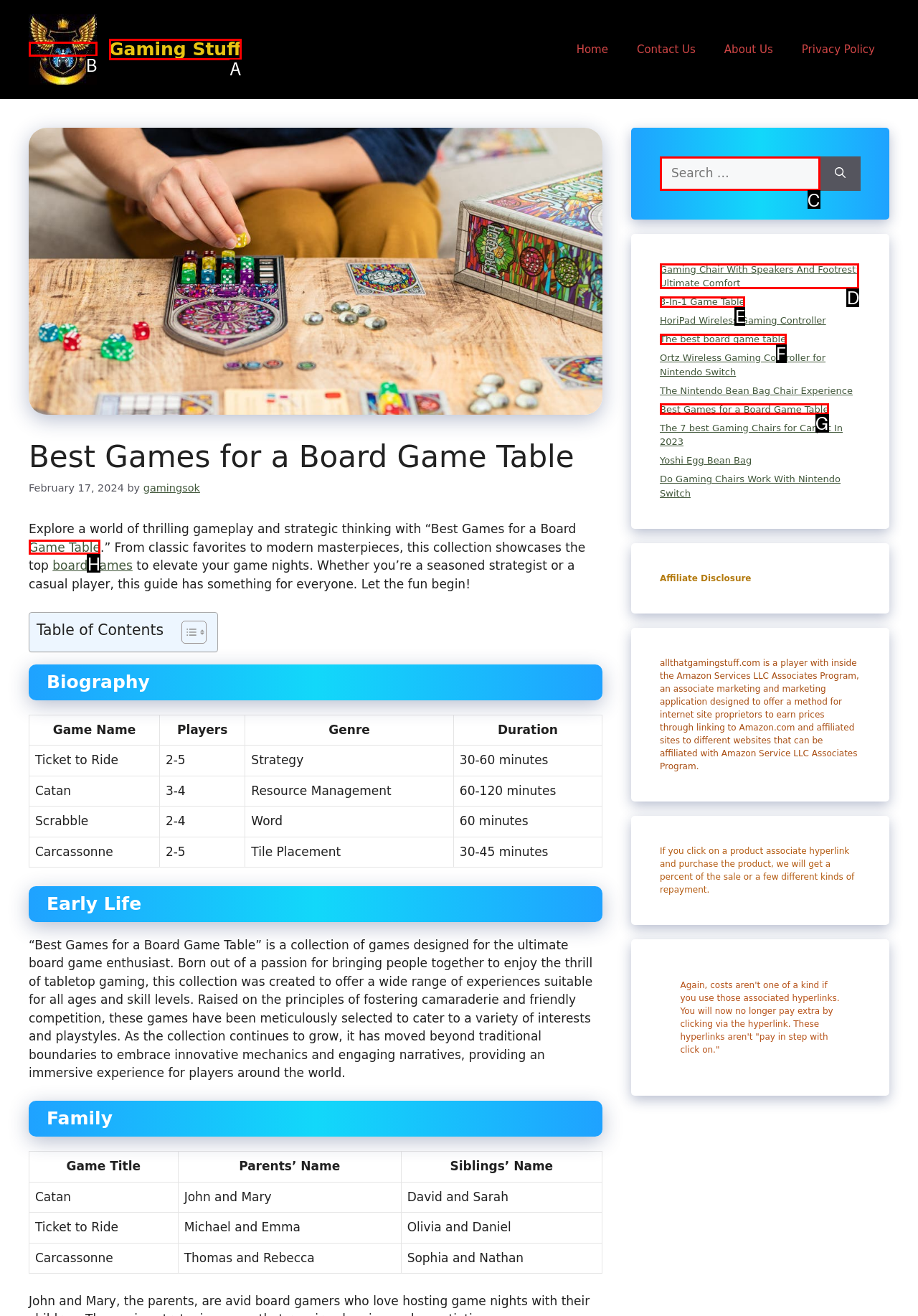Identify the letter of the option to click in order to Search for games. Answer with the letter directly.

C